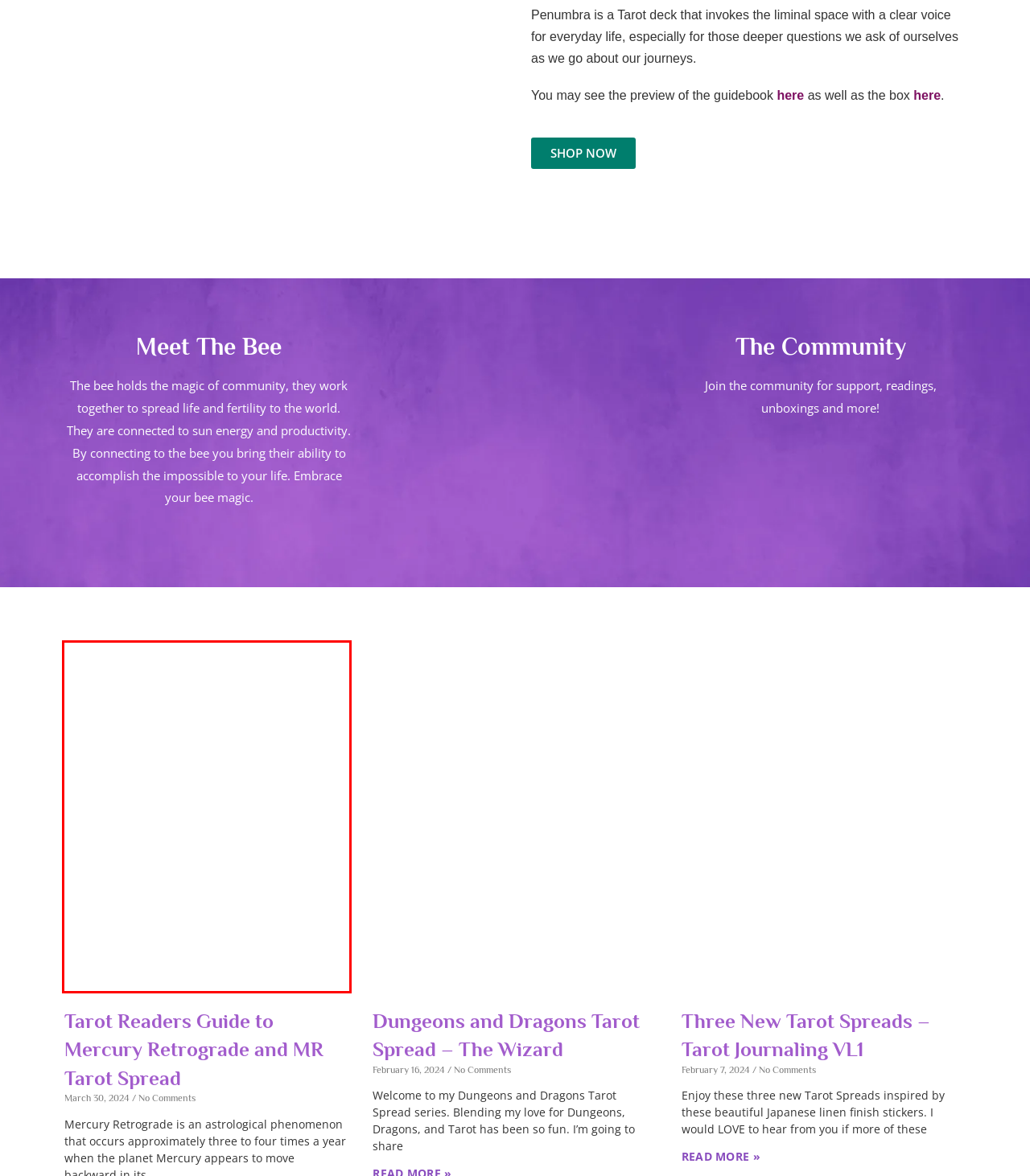Examine the screenshot of the webpage, which includes a red bounding box around an element. Choose the best matching webpage description for the page that will be displayed after clicking the element inside the red bounding box. Here are the candidates:
A. Free Guides -
B. Tarot Readers Guide to Mercury Retrograde and MR Tarot Spread -
C. Published Tarot Books -
D. Blog -
E. About Ethony -
F. Privacy Policy -
G. Three New Tarot Spreads - Tarot Journaling VL1 -
H. Dungeons and Dragons Tarot Spread - The Wizard -

B